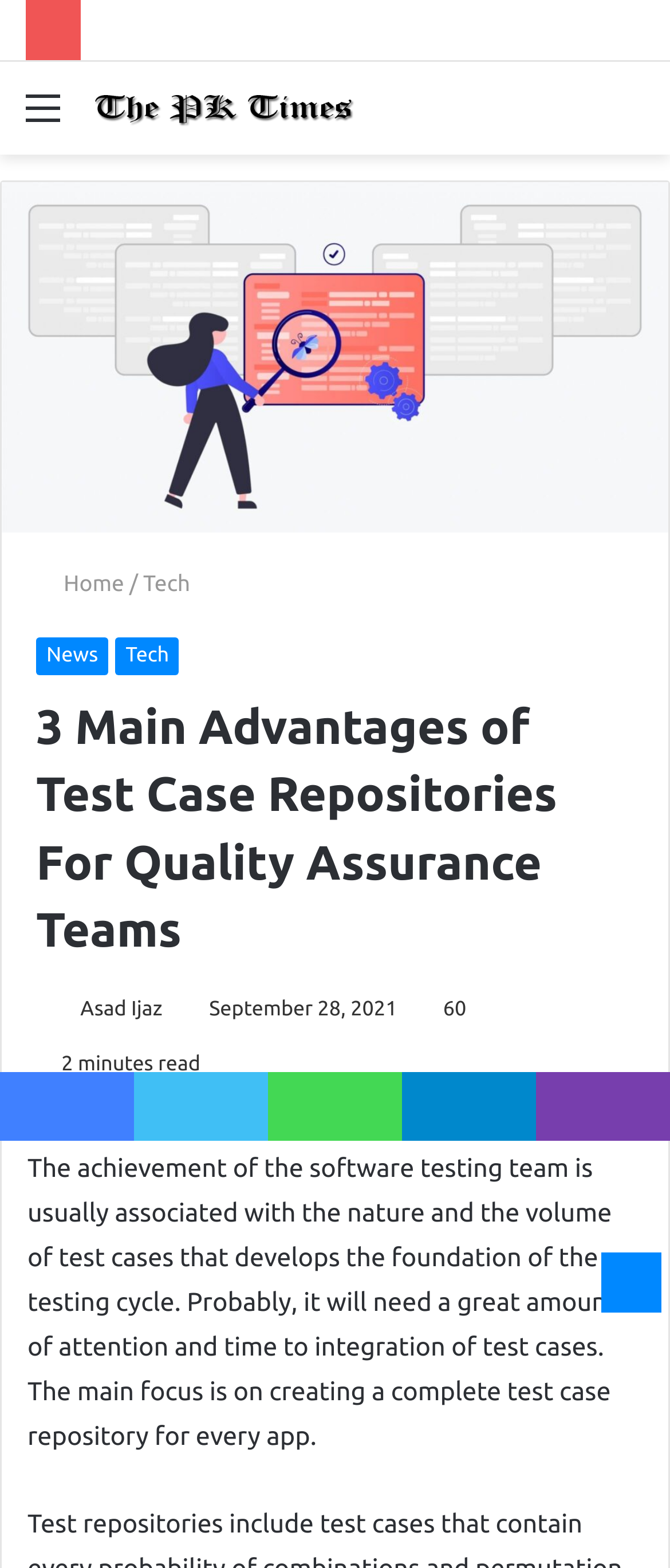Predict the bounding box for the UI component with the following description: "Search for".

[0.91, 0.053, 0.962, 0.102]